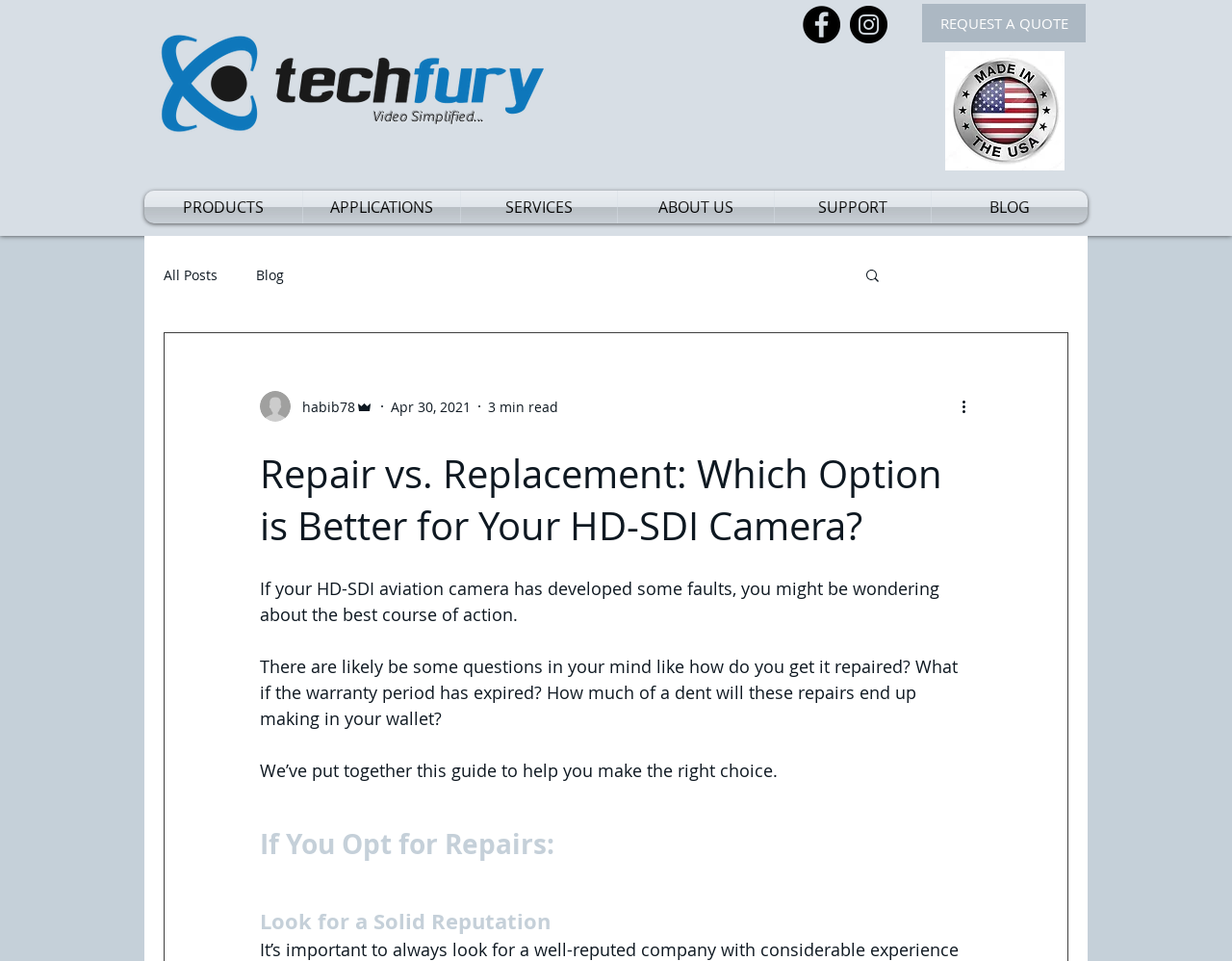Provide the bounding box coordinates for the specified HTML element described in this description: "REQUEST A QUOTE". The coordinates should be four float numbers ranging from 0 to 1, in the format [left, top, right, bottom].

[0.748, 0.004, 0.881, 0.044]